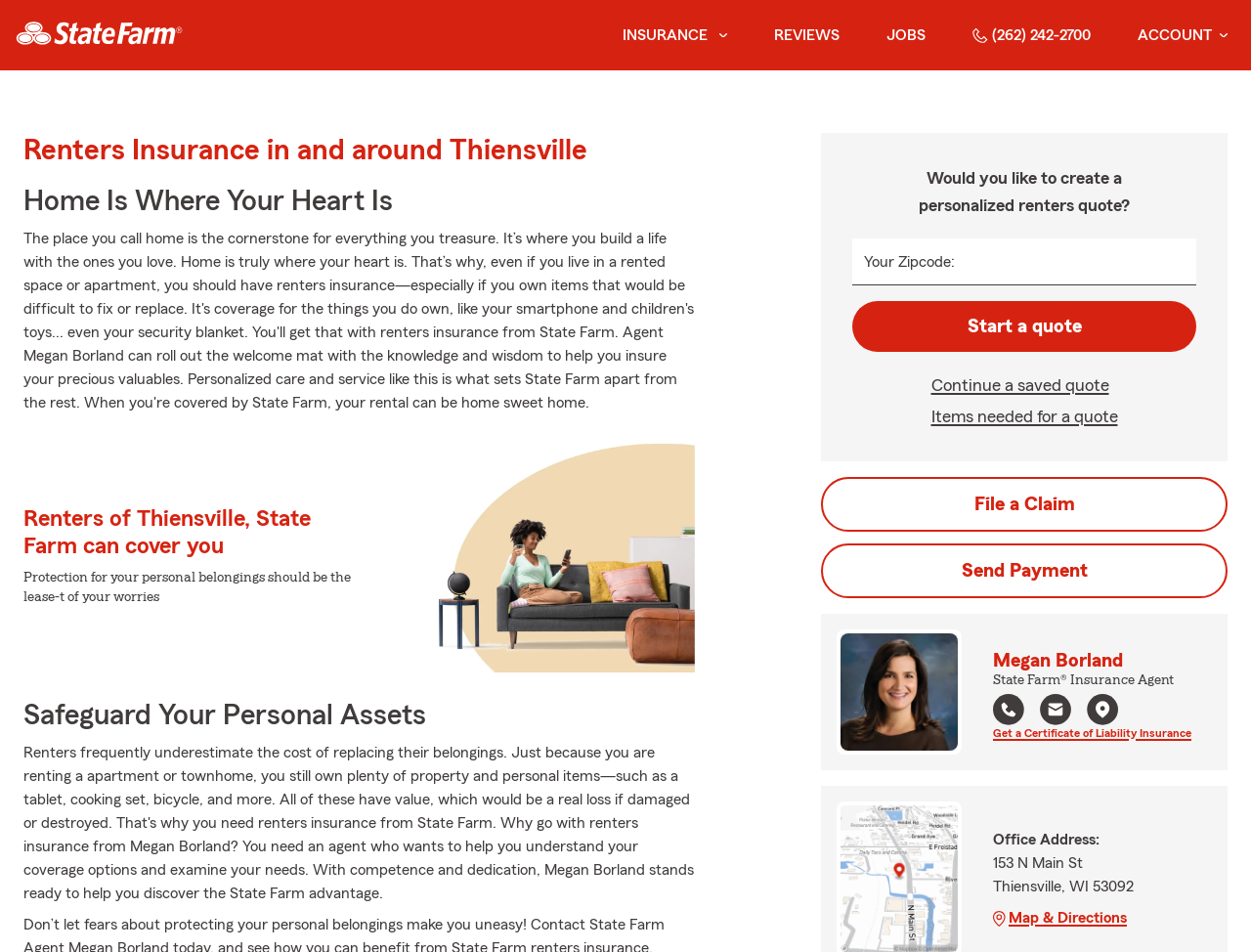Find the bounding box coordinates of the element to click in order to complete this instruction: "Get a free renters insurance quote". The bounding box coordinates must be four float numbers between 0 and 1, denoted as [left, top, right, bottom].

[0.681, 0.316, 0.956, 0.37]